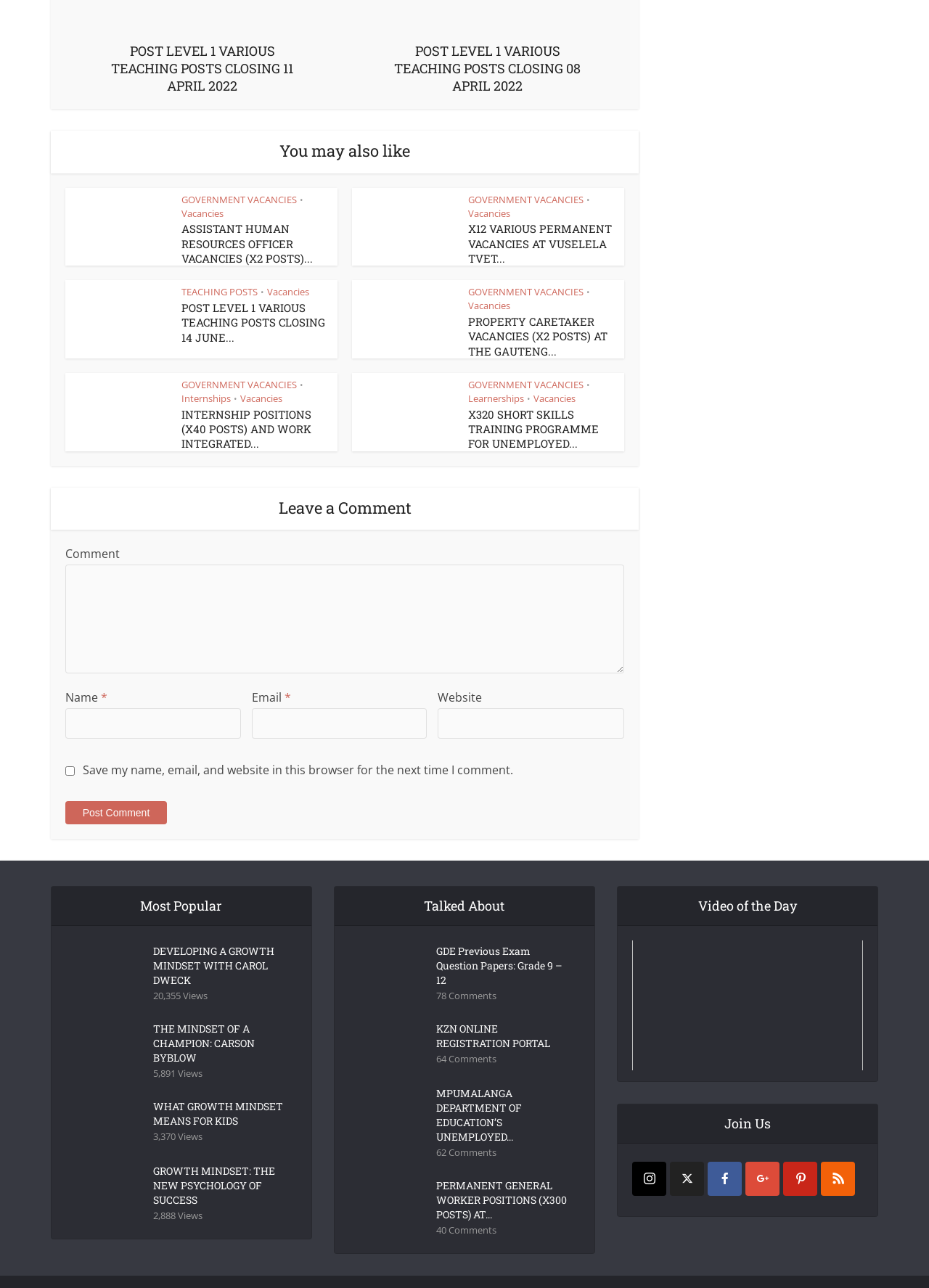Specify the bounding box coordinates of the region I need to click to perform the following instruction: "Enter your name in the 'Name *' field". The coordinates must be four float numbers in the range of 0 to 1, i.e., [left, top, right, bottom].

[0.07, 0.55, 0.259, 0.573]